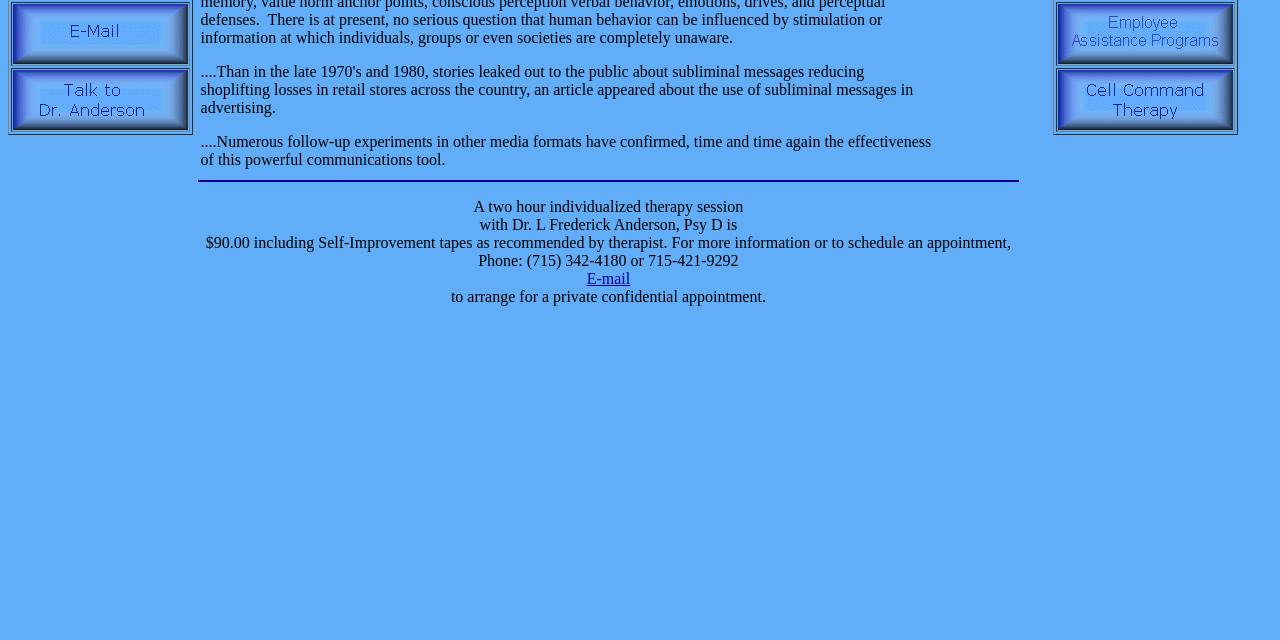From the webpage screenshot, identify the region described by name="Emotional". Provide the bounding box coordinates as (top-left x, top-left y, bottom-right x, bottom-right y), with each value being a floating point number between 0 and 1.

[0.827, 0.078, 0.963, 0.105]